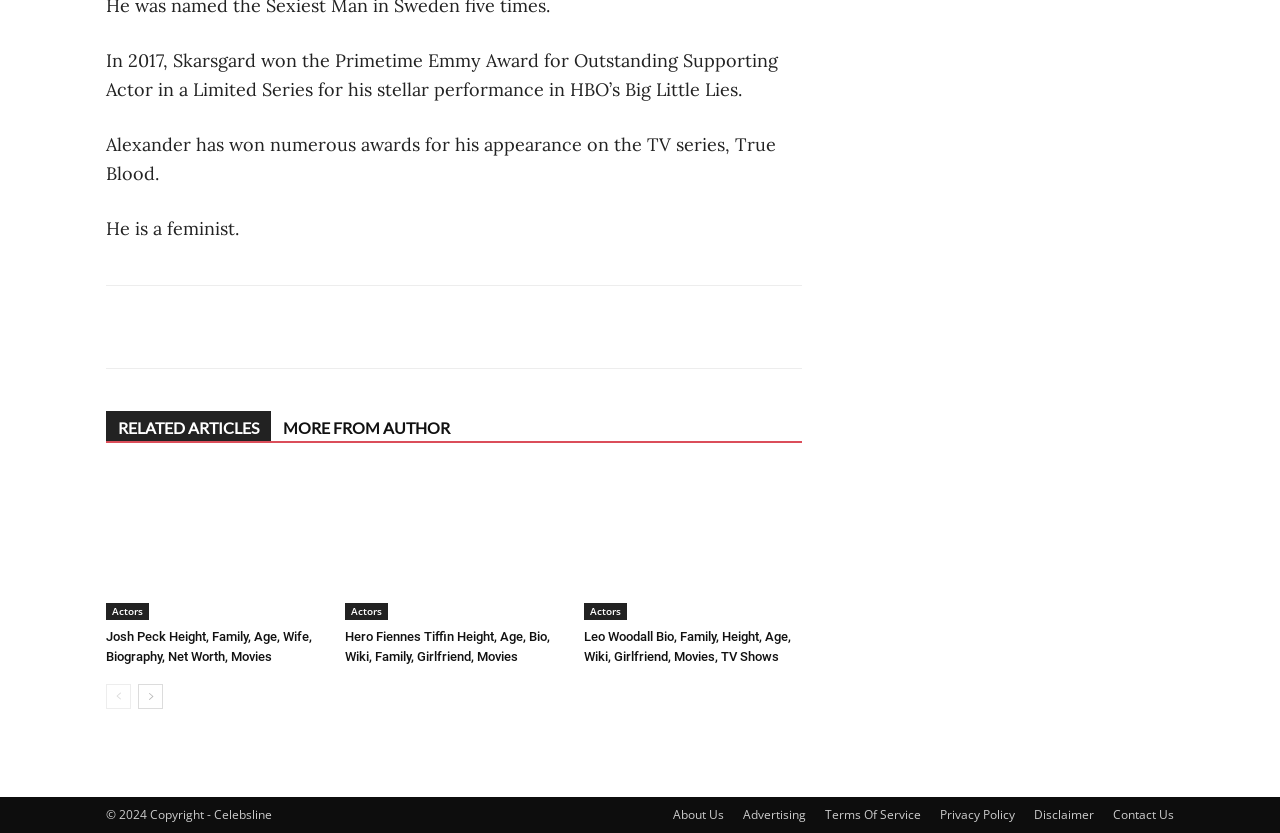Could you determine the bounding box coordinates of the clickable element to complete the instruction: "View Alexander Skarsgard's biography"? Provide the coordinates as four float numbers between 0 and 1, i.e., [left, top, right, bottom].

[0.083, 0.059, 0.608, 0.121]